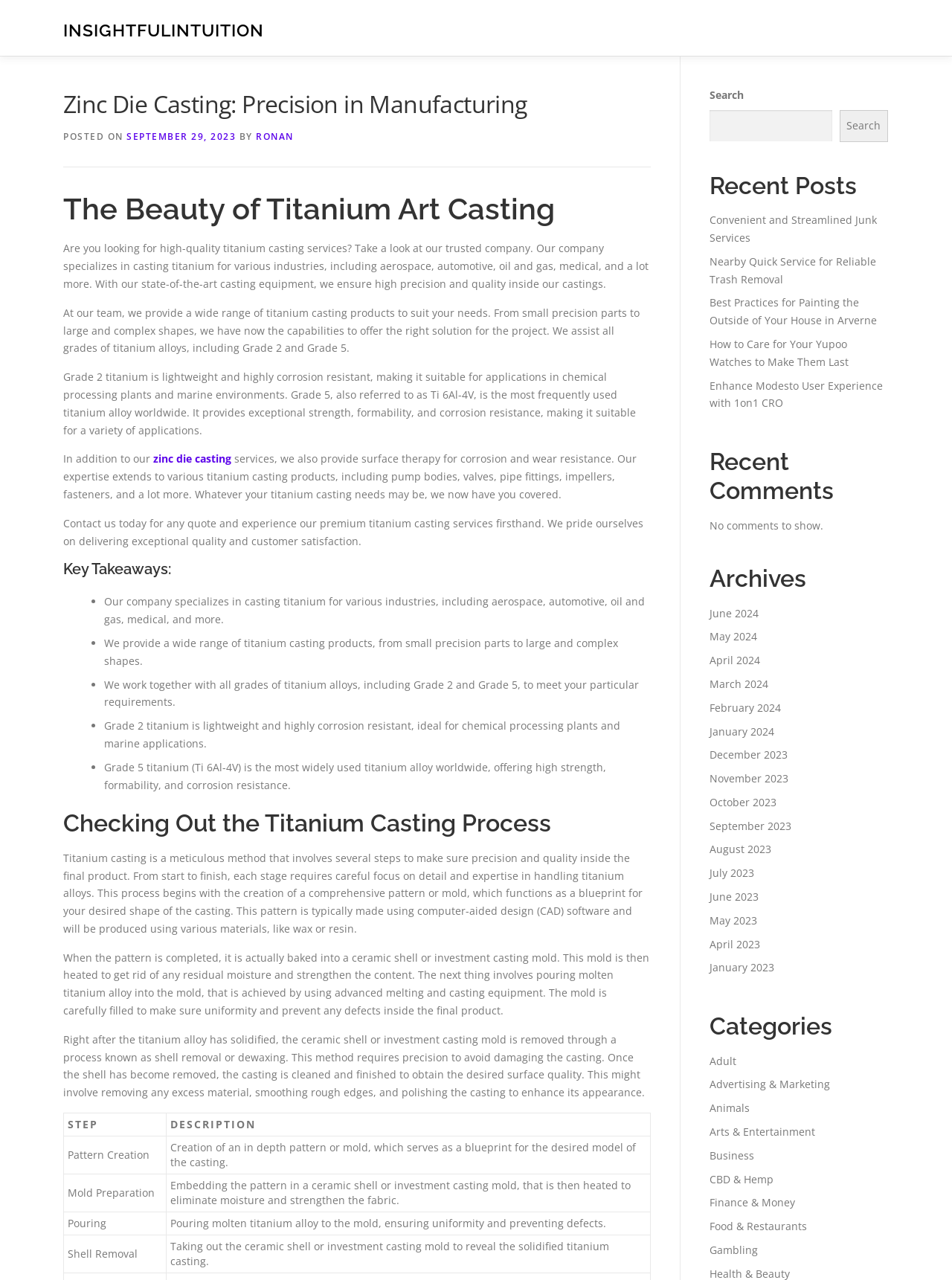Please locate the bounding box coordinates of the element that should be clicked to complete the given instruction: "Search for something".

[0.745, 0.086, 0.874, 0.111]